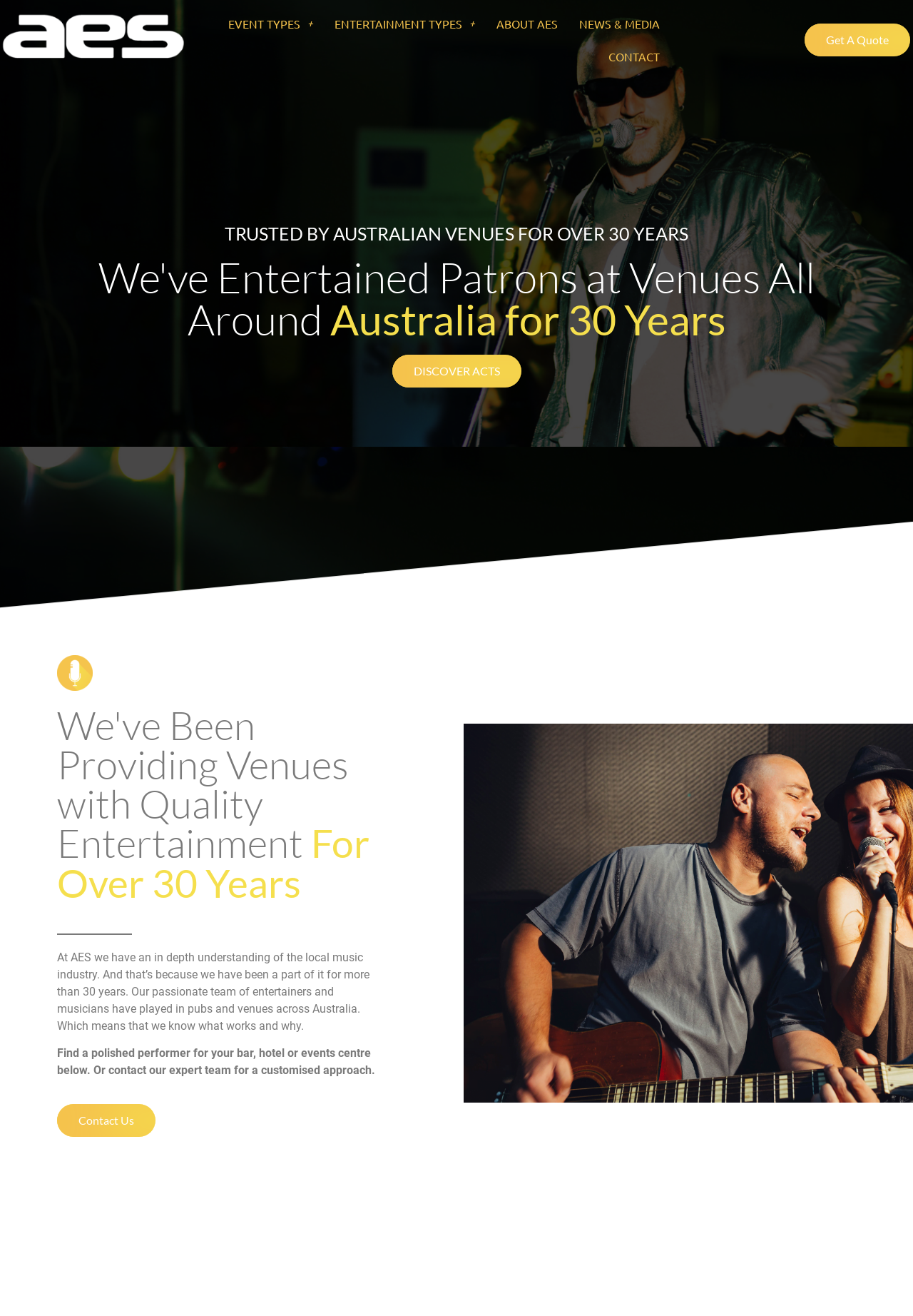Based on the image, give a detailed response to the question: How long has the company been in the industry?

The webpage mentions that the company has been providing entertainment services to venues for over 30 years, indicating a long history in the industry.